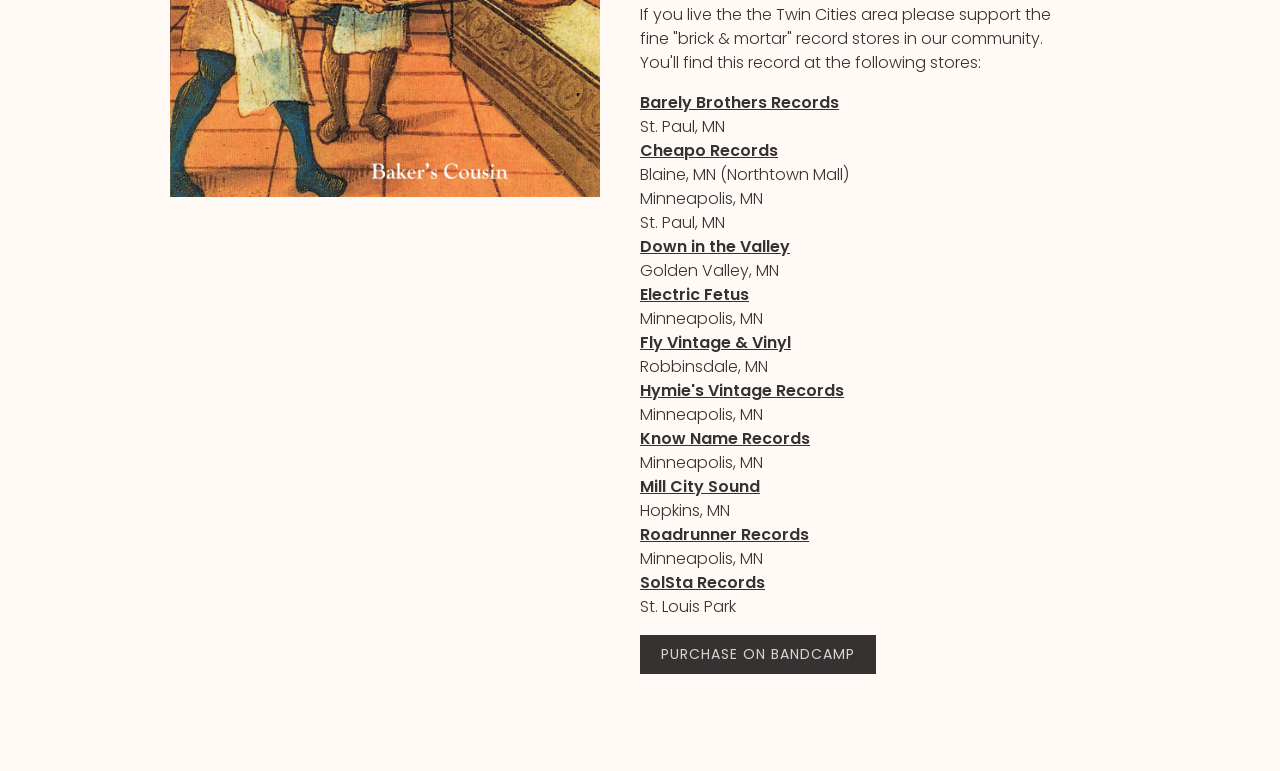What is the alternative way to purchase the record?
Answer the question with detailed information derived from the image.

The link at the bottom of the page with the text 'PURCHASE ON BANDCAMP' suggests that users can also purchase the record on Bandcamp, aside from visiting the local record stores.